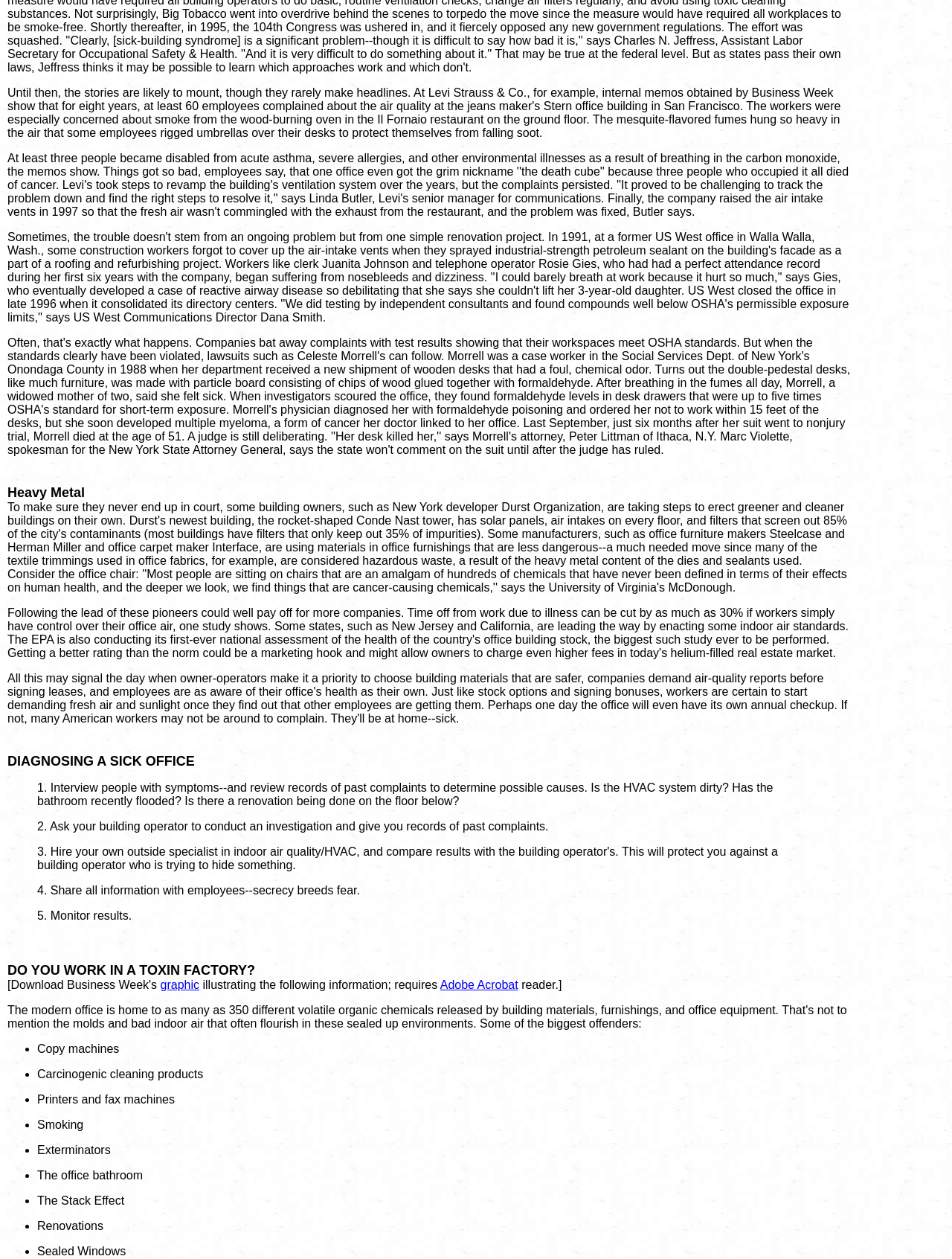What is the role of the EPA in this context?
Based on the image, answer the question in a detailed manner.

The article mentions that the EPA is conducting its first-ever national assessment of the health of the country's office building stock. This suggests that the EPA is playing a crucial role in evaluating the health of office buildings and identifying areas for improvement.